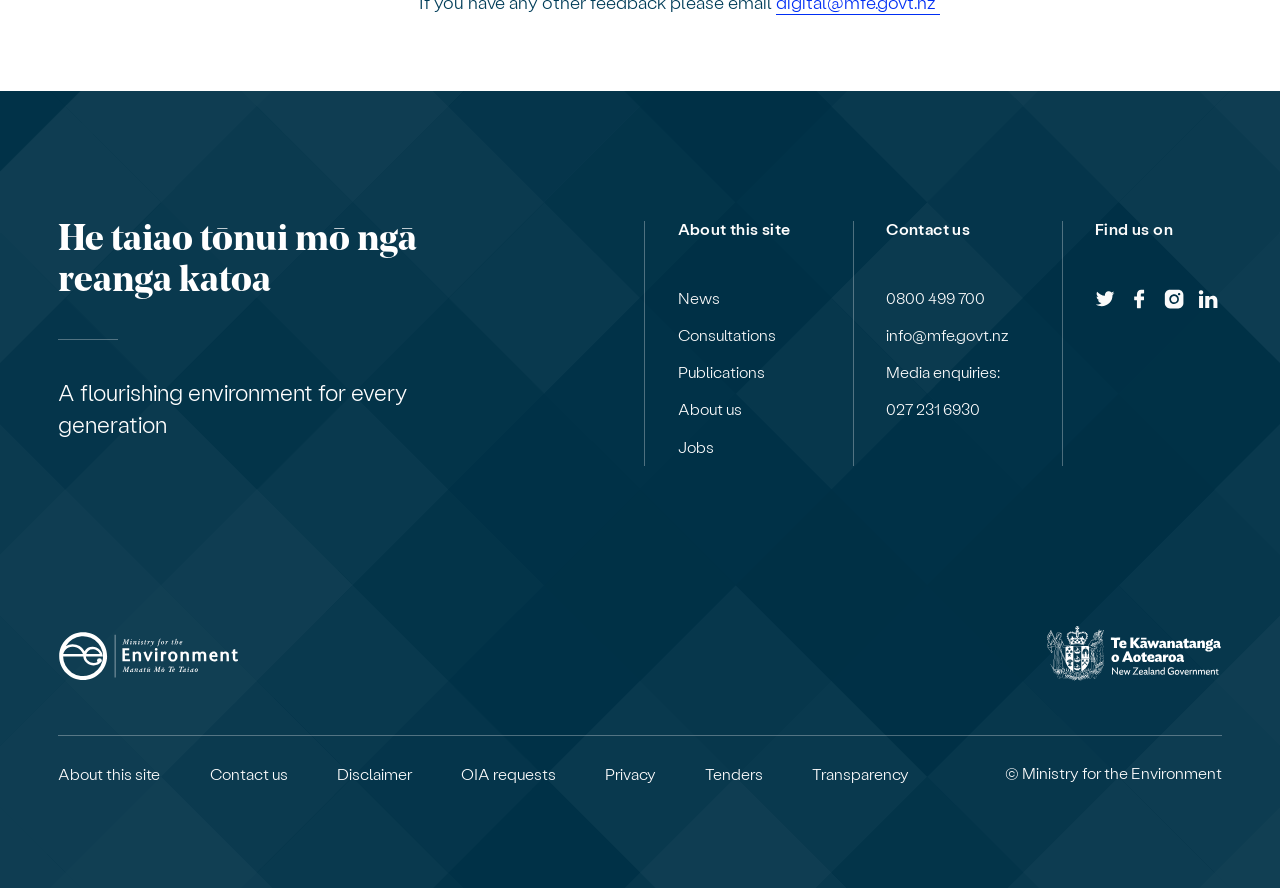Answer the following in one word or a short phrase: 
What is the phone number for media enquiries?

027 231 6930